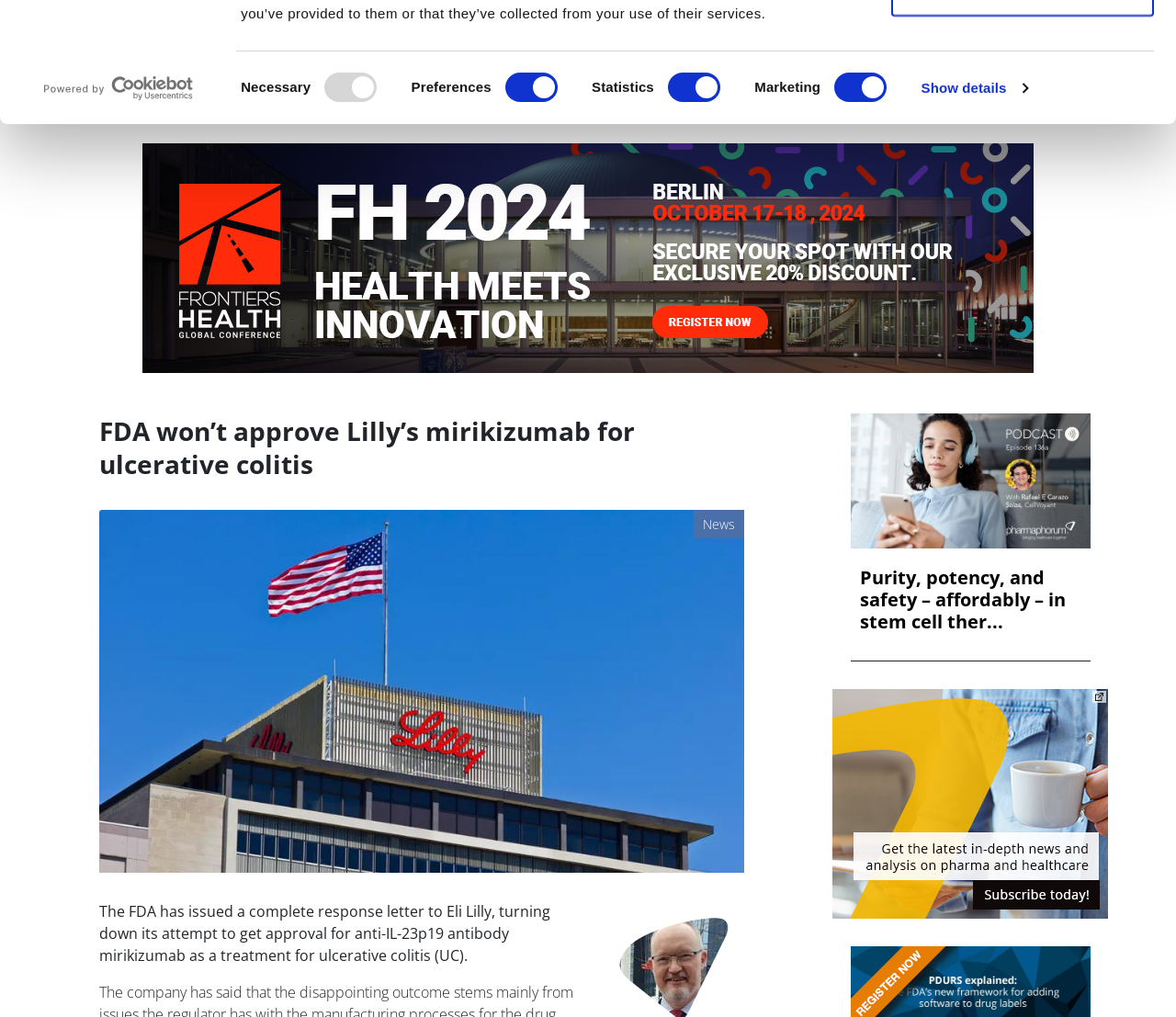What is the category of the article?
Please look at the screenshot and answer using one word or phrase.

R&D